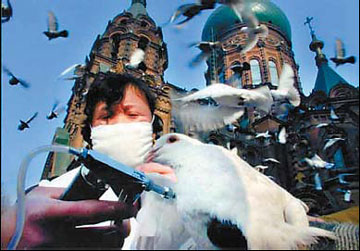Please look at the image and answer the question with a detailed explanation: What do the pigeons surrounding the man symbolize?

The flurry of pigeons surrounding the man in the image symbolize both the natural world and the urgency of the vaccination process, emphasizing the challenges faced by both wildlife and human health in the context of disease prevention.